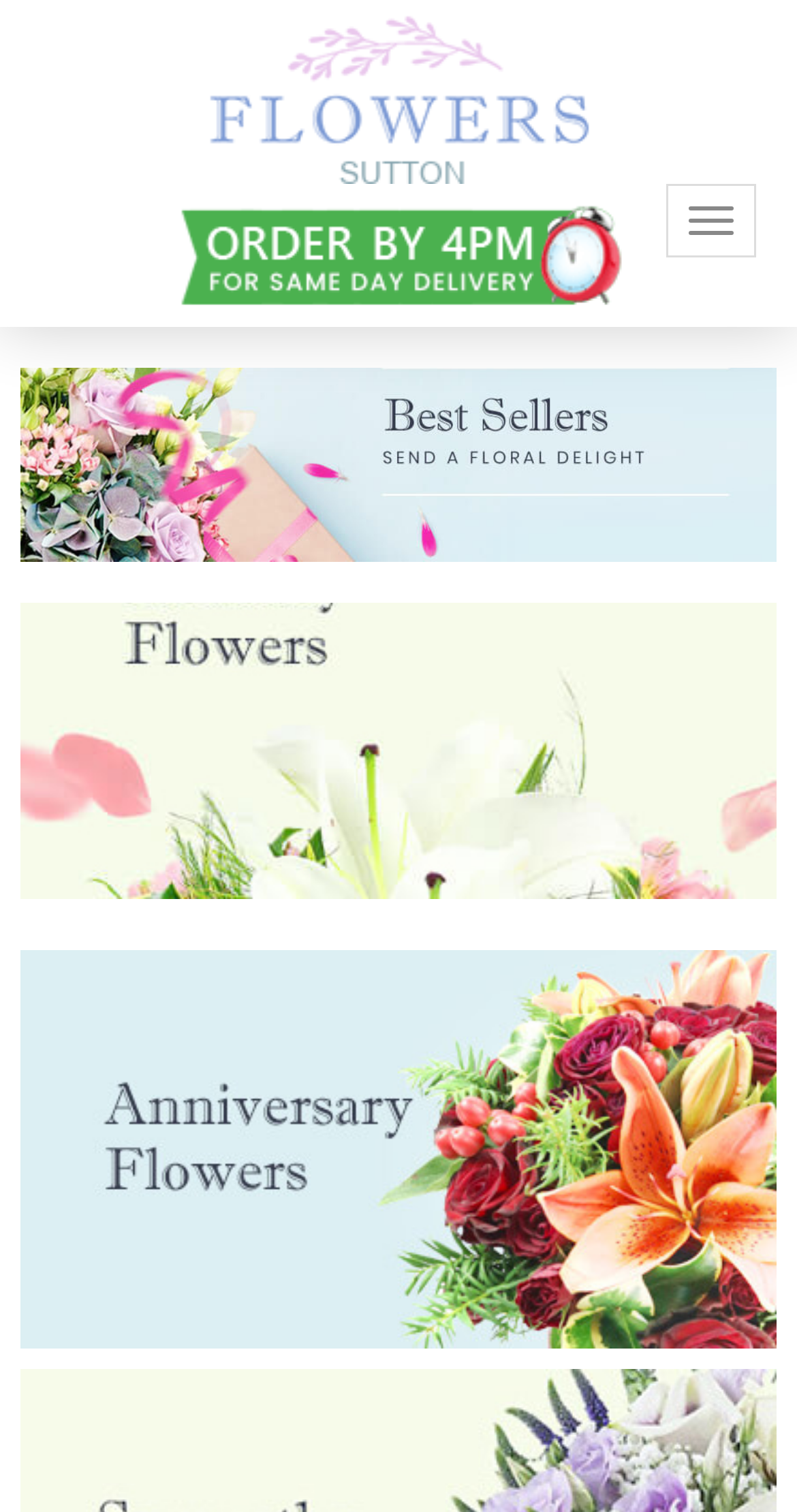What is the main category of flowers on this webpage? Based on the image, give a response in one word or a short phrase.

Birthday Flowers